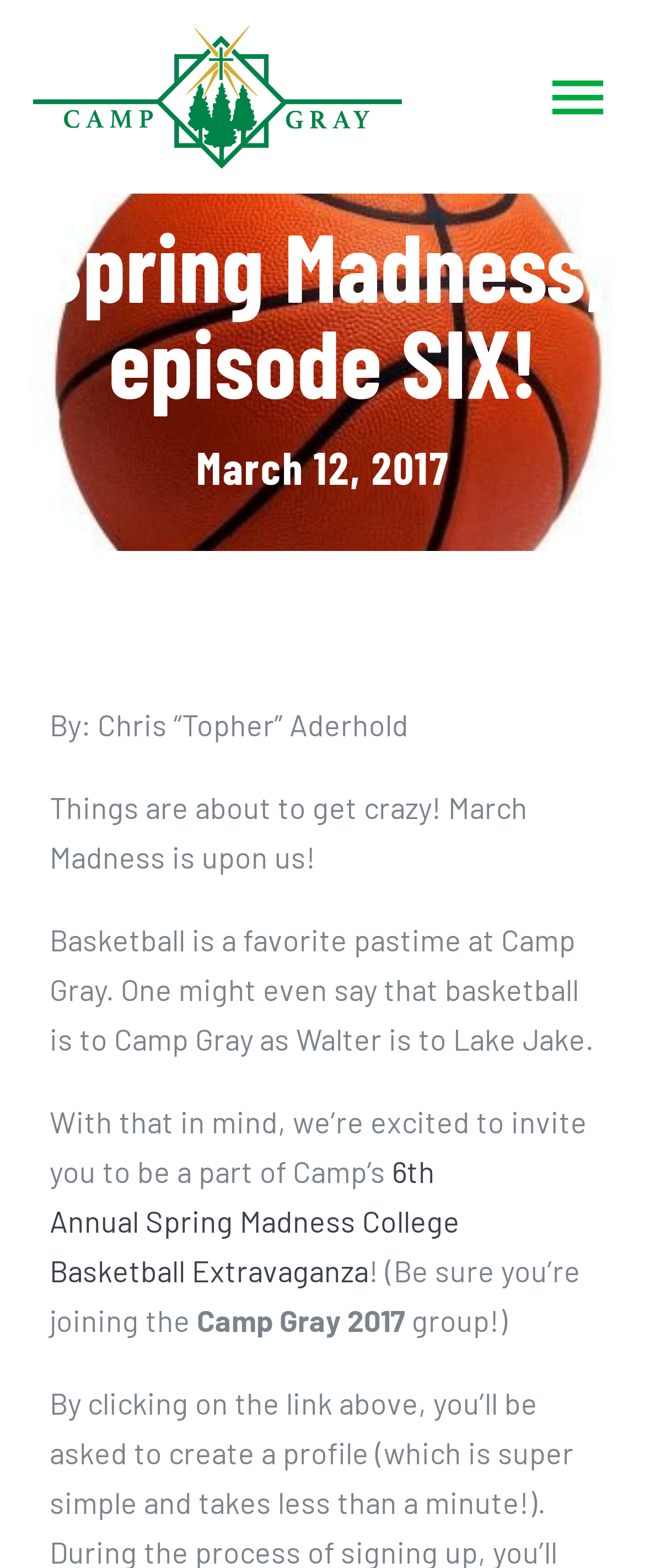Provide a brief response to the question below using one word or phrase:
What is the favorite pastime at Camp Gray?

Basketball